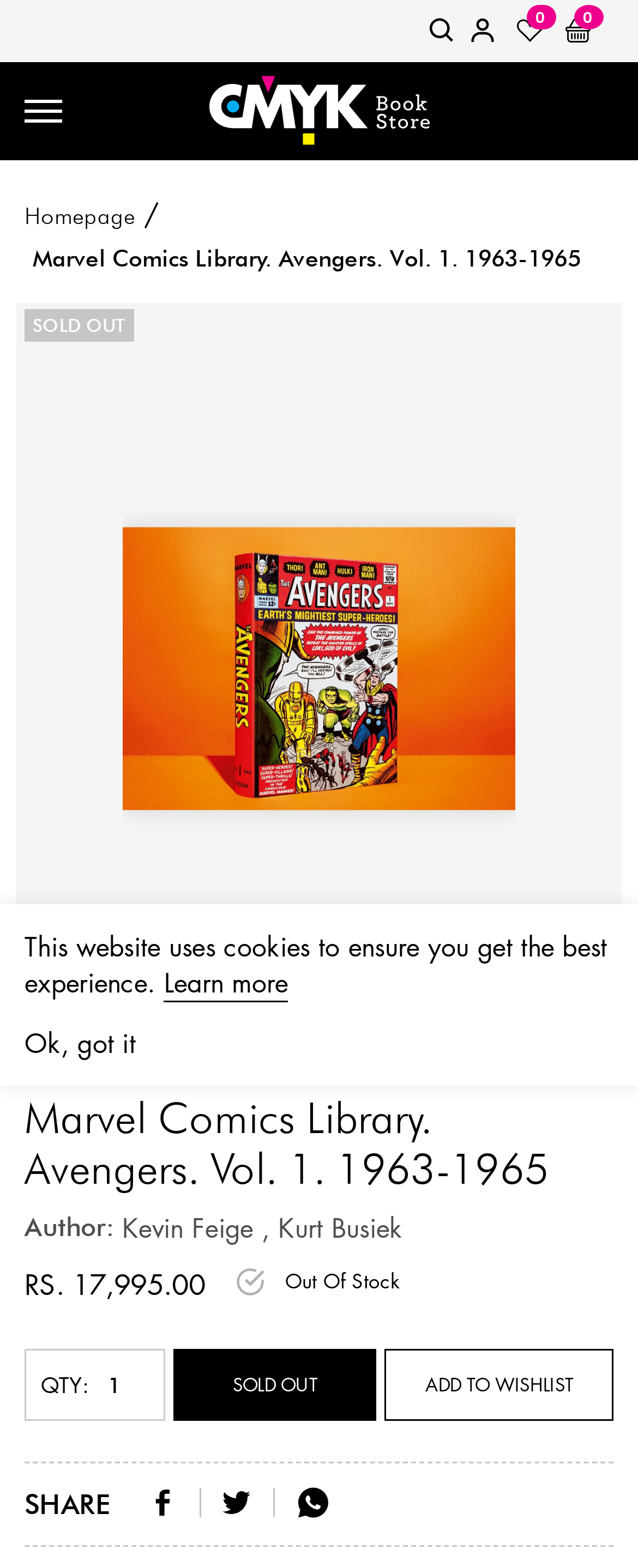Extract the bounding box coordinates for the UI element described by the text: "aria-describedby="a11y-external-message" aria-label="link"". The coordinates should be in the form of [left, top, right, bottom] with values between 0 and 1.

[0.671, 0.015, 0.712, 0.03]